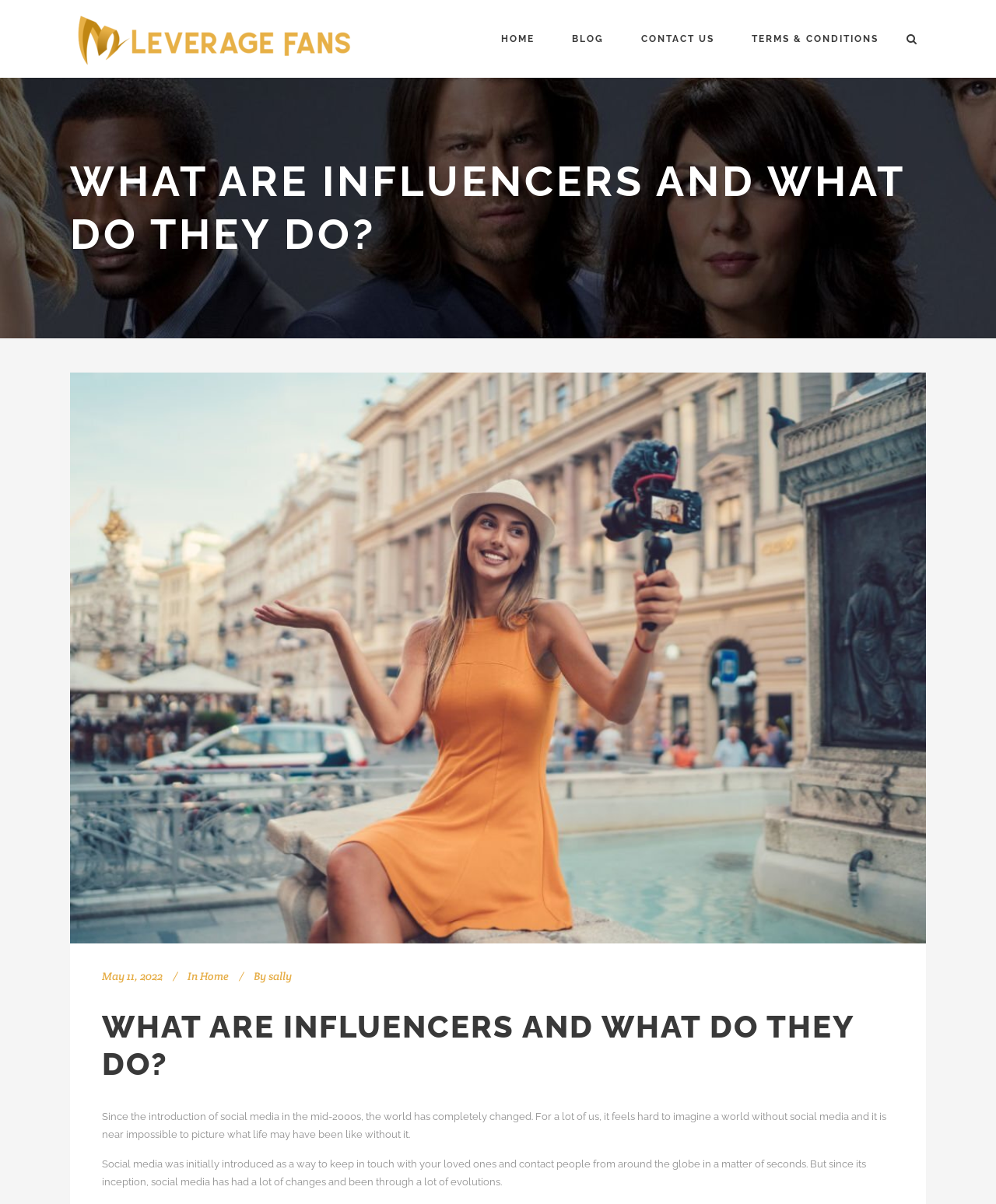What was social media initially introduced for?
Using the visual information, reply with a single word or short phrase.

To keep in touch with loved ones